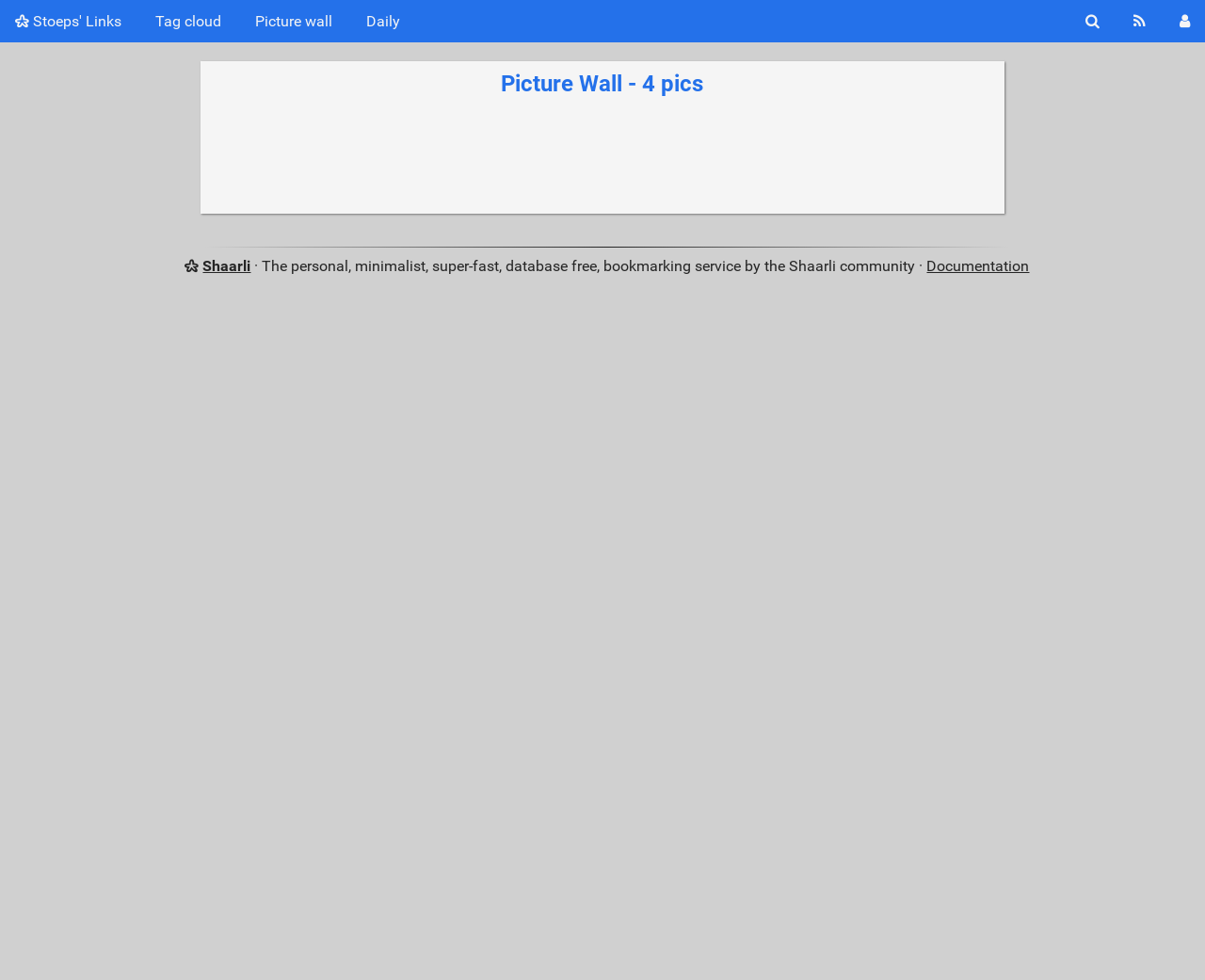Please identify the bounding box coordinates of the element I should click to complete this instruction: 'view Tag cloud'. The coordinates should be given as four float numbers between 0 and 1, like this: [left, top, right, bottom].

[0.116, 0.0, 0.196, 0.043]